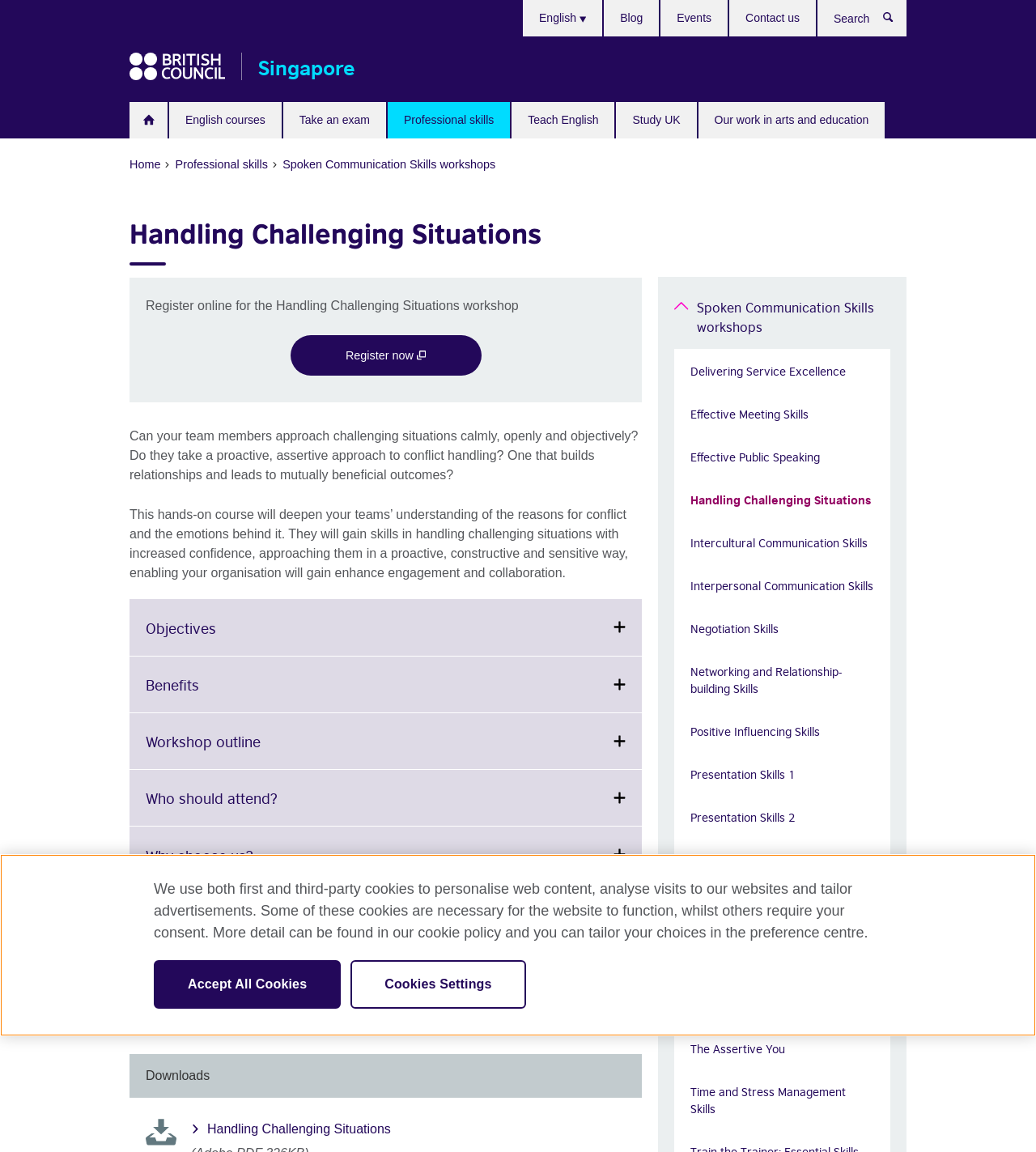Respond to the question below with a single word or phrase:
What is the duration of the workshop?

14 hours